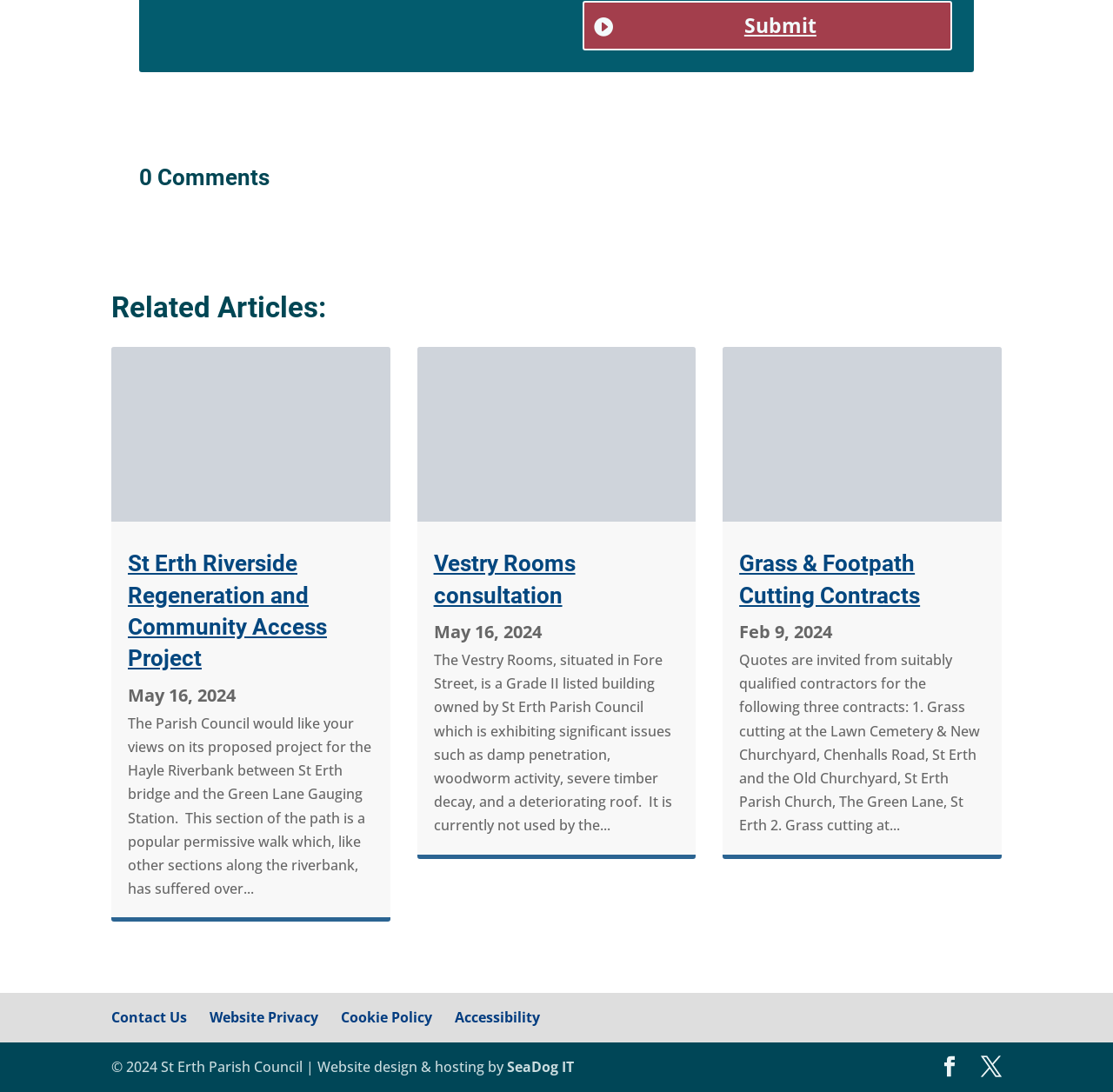Determine the bounding box coordinates of the UI element described by: "Vestry Rooms consultation".

[0.39, 0.504, 0.517, 0.557]